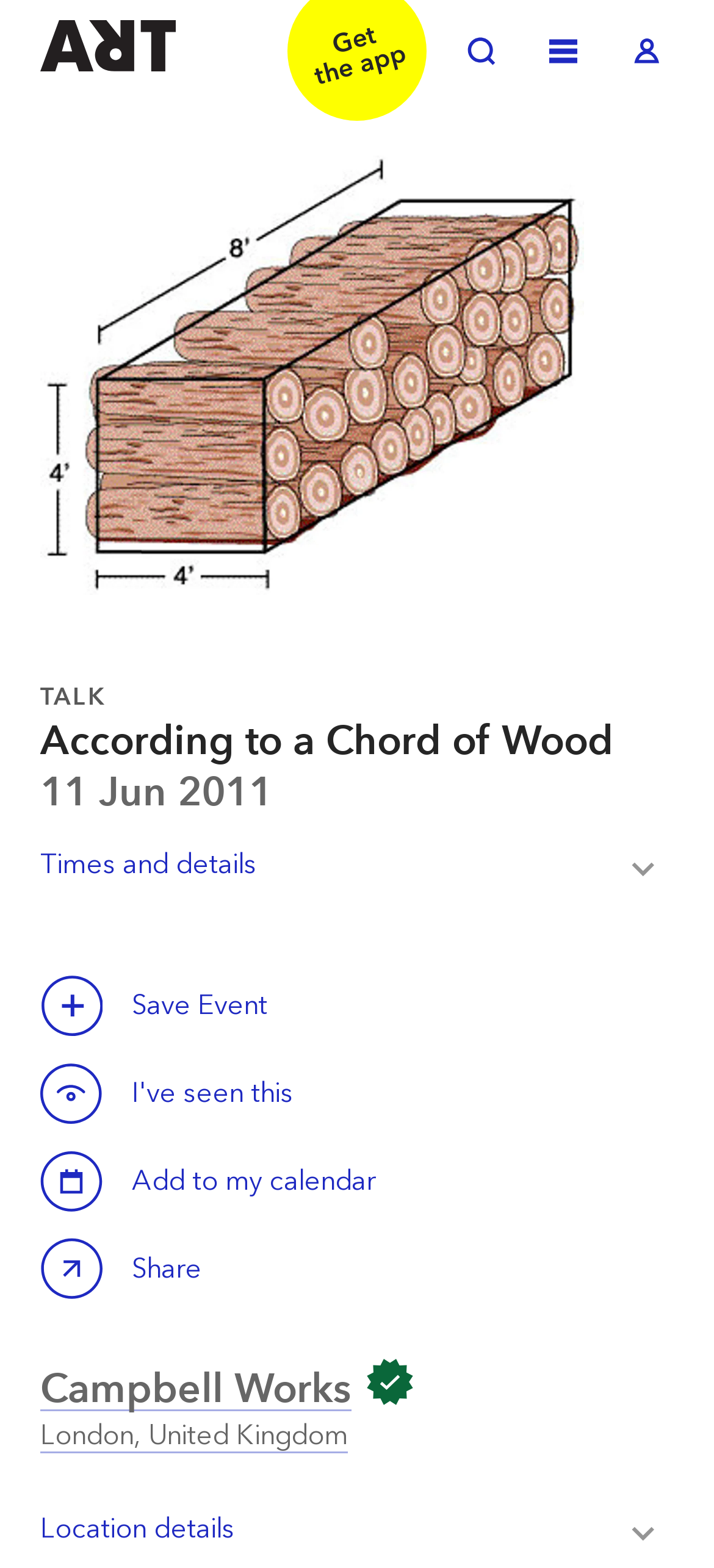Bounding box coordinates are specified in the format (top-left x, top-left y, bottom-right x, bottom-right y). All values are floating point numbers bounded between 0 and 1. Please provide the bounding box coordinate of the region this sentence describes: Save this event

[0.056, 0.621, 0.144, 0.661]